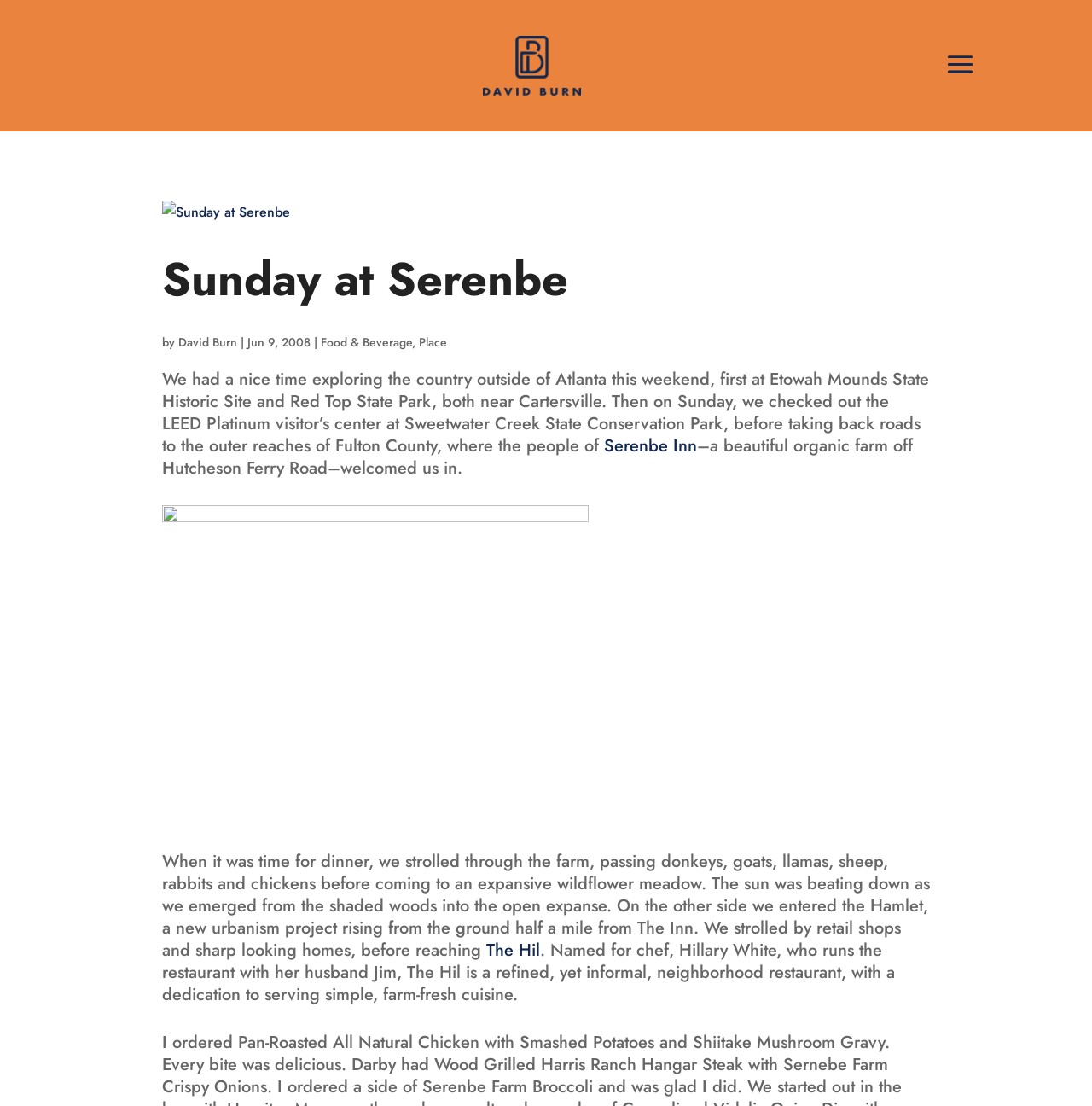Pinpoint the bounding box coordinates of the area that should be clicked to complete the following instruction: "View the article about Sunday at Serenbe". The coordinates must be given as four float numbers between 0 and 1, i.e., [left, top, right, bottom].

[0.148, 0.181, 0.852, 0.202]